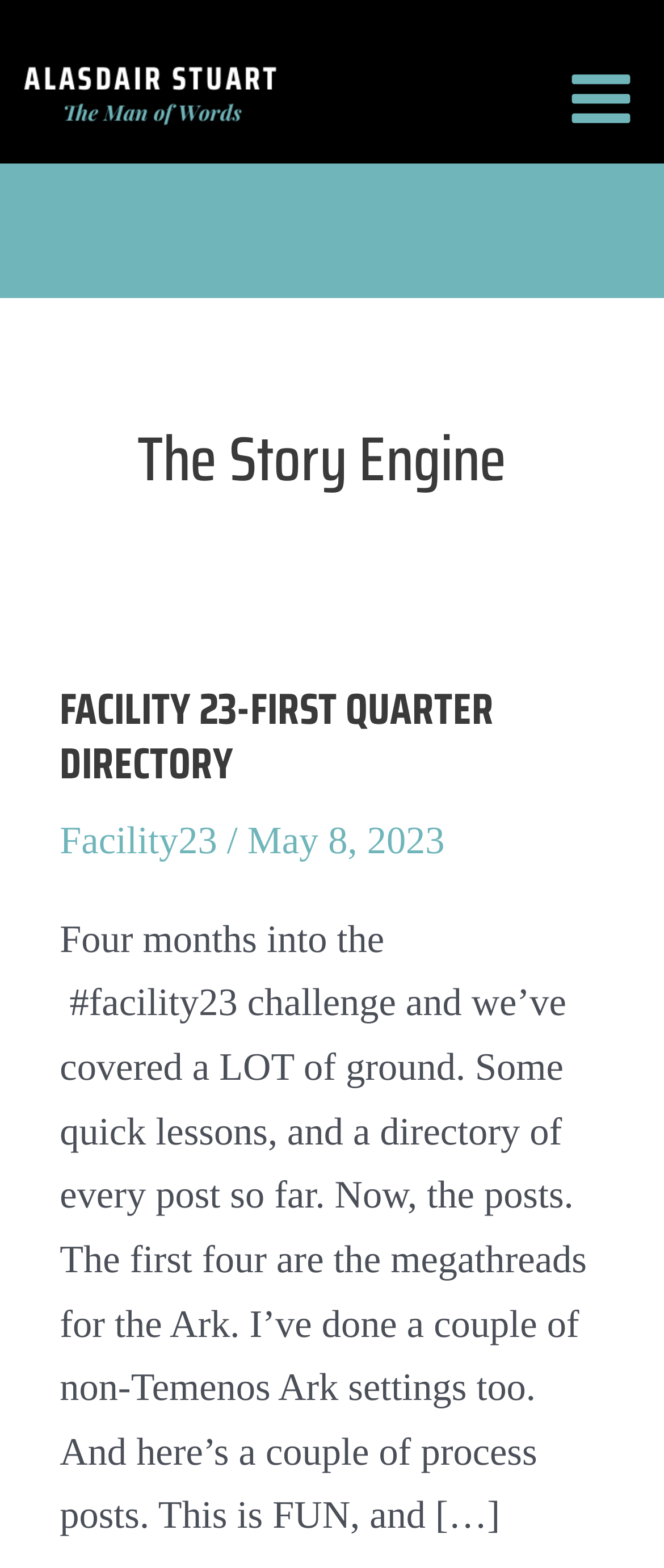Analyze and describe the webpage in a detailed narrative.

The webpage is an archive page for "The Story Engine" by Alasdair Stuart. At the top left, there is a link to Alasdair Stuart's profile, accompanied by an image of the same name. Below this, there is a main menu button on the right side, which is currently not expanded and has an icon represented by an image.

The main content of the page is divided into sections, with a heading "The Story Engine" at the top. Below this heading, there is a subheading "FACILITY 23-FIRST QUARTER DIRECTORY" which is also a link. This subheading is followed by a header section that contains a link to "Facility23", a forward slash, and a date "May 8, 2023".

The main body of the page consists of a long paragraph of text that summarizes the progress of the #facility23 challenge, mentioning the coverage of a lot of ground, lessons learned, and a directory of every post so far. The text also mentions megathreads for the Ark, non-Temenos Ark settings, and process posts, concluding that it's fun.